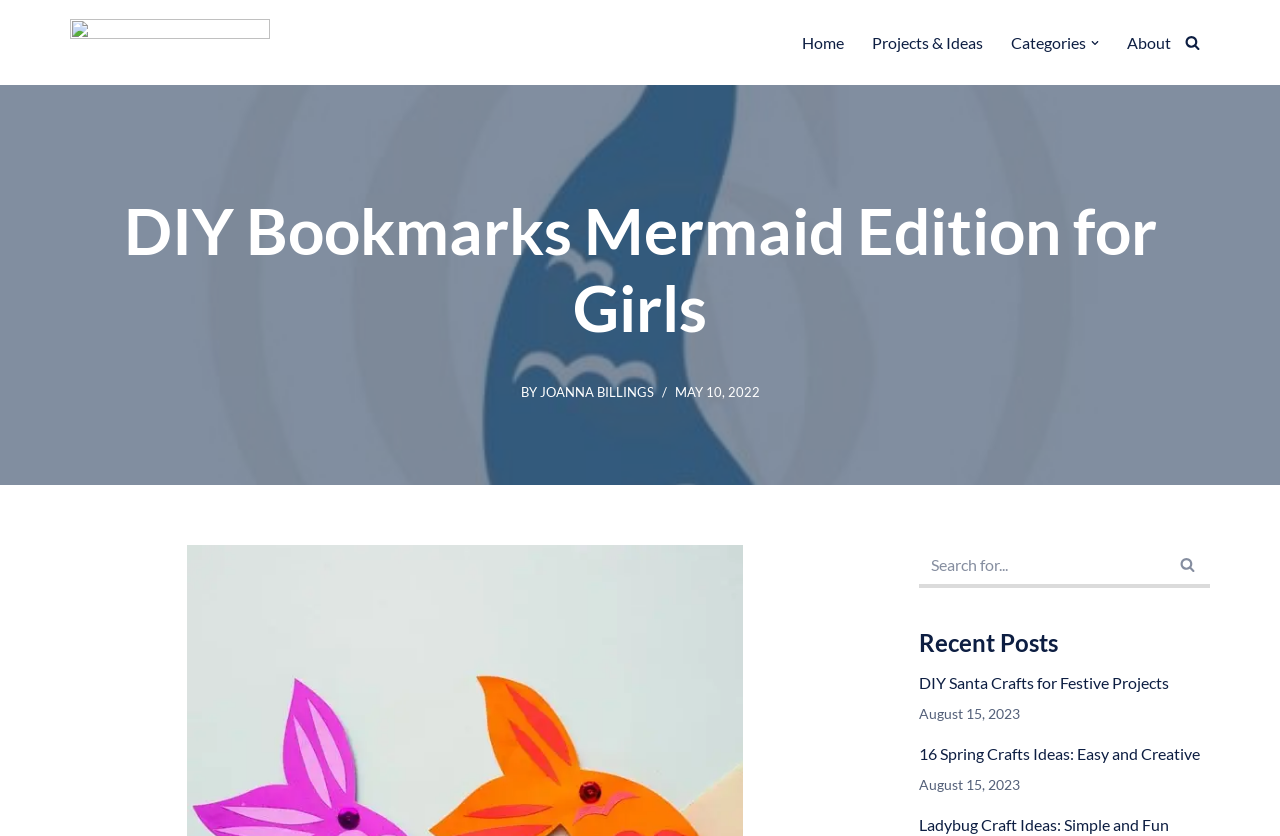Locate the bounding box coordinates of the clickable region necessary to complete the following instruction: "read DIY Santa Crafts article". Provide the coordinates in the format of four float numbers between 0 and 1, i.e., [left, top, right, bottom].

[0.718, 0.805, 0.913, 0.828]